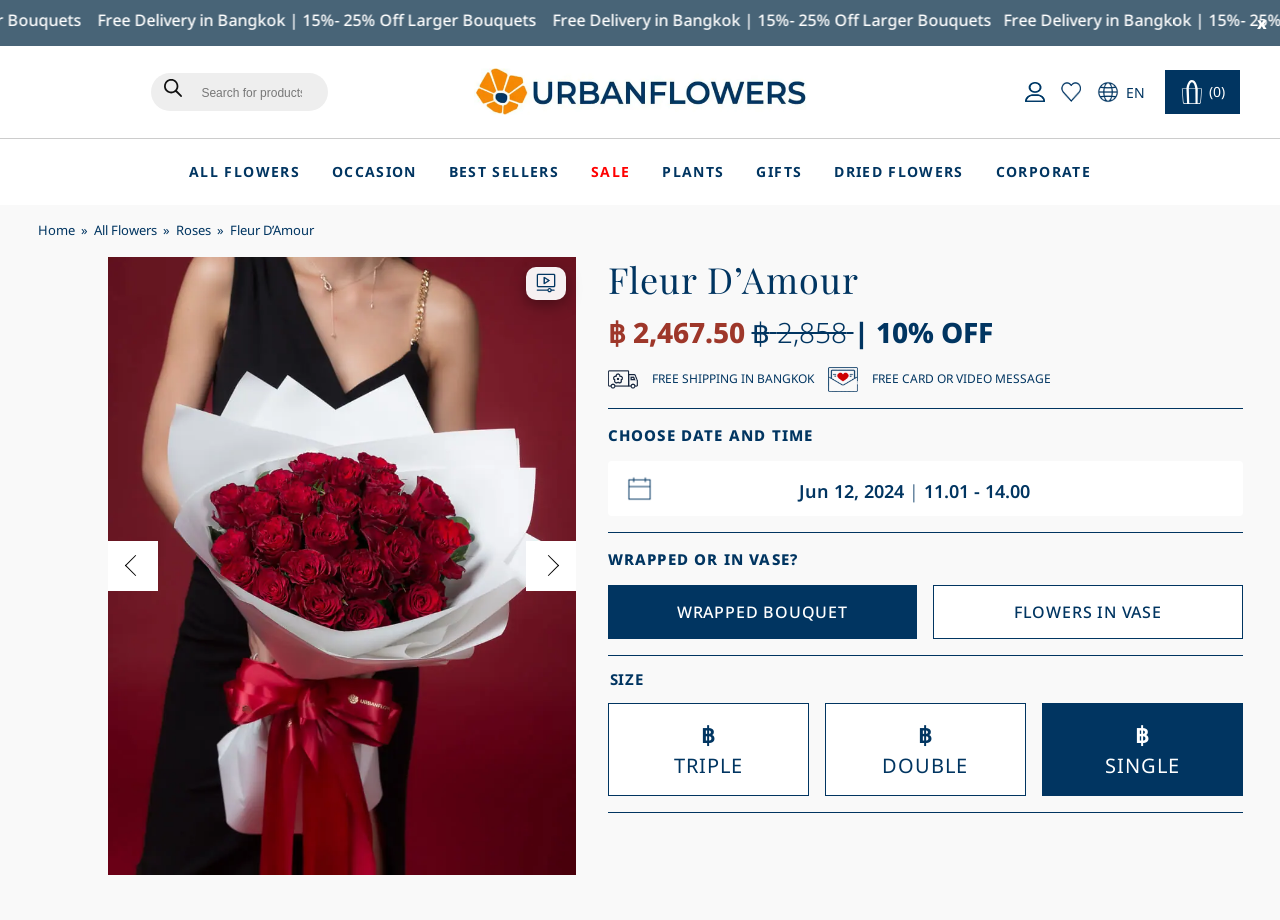Determine which piece of text is the heading of the webpage and provide it.

A classic red rose bouquet